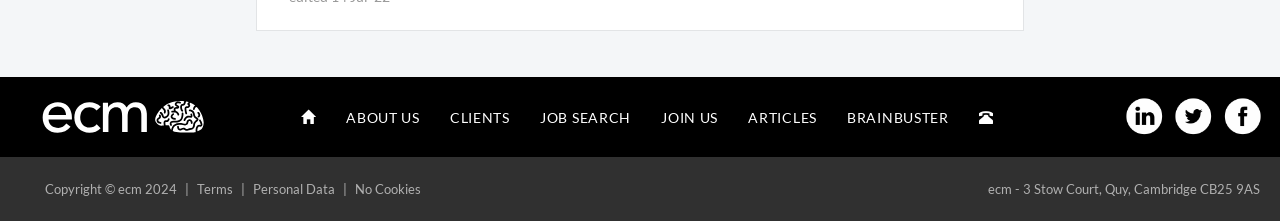Answer the question in one word or a short phrase:
How many main navigation links are there?

7